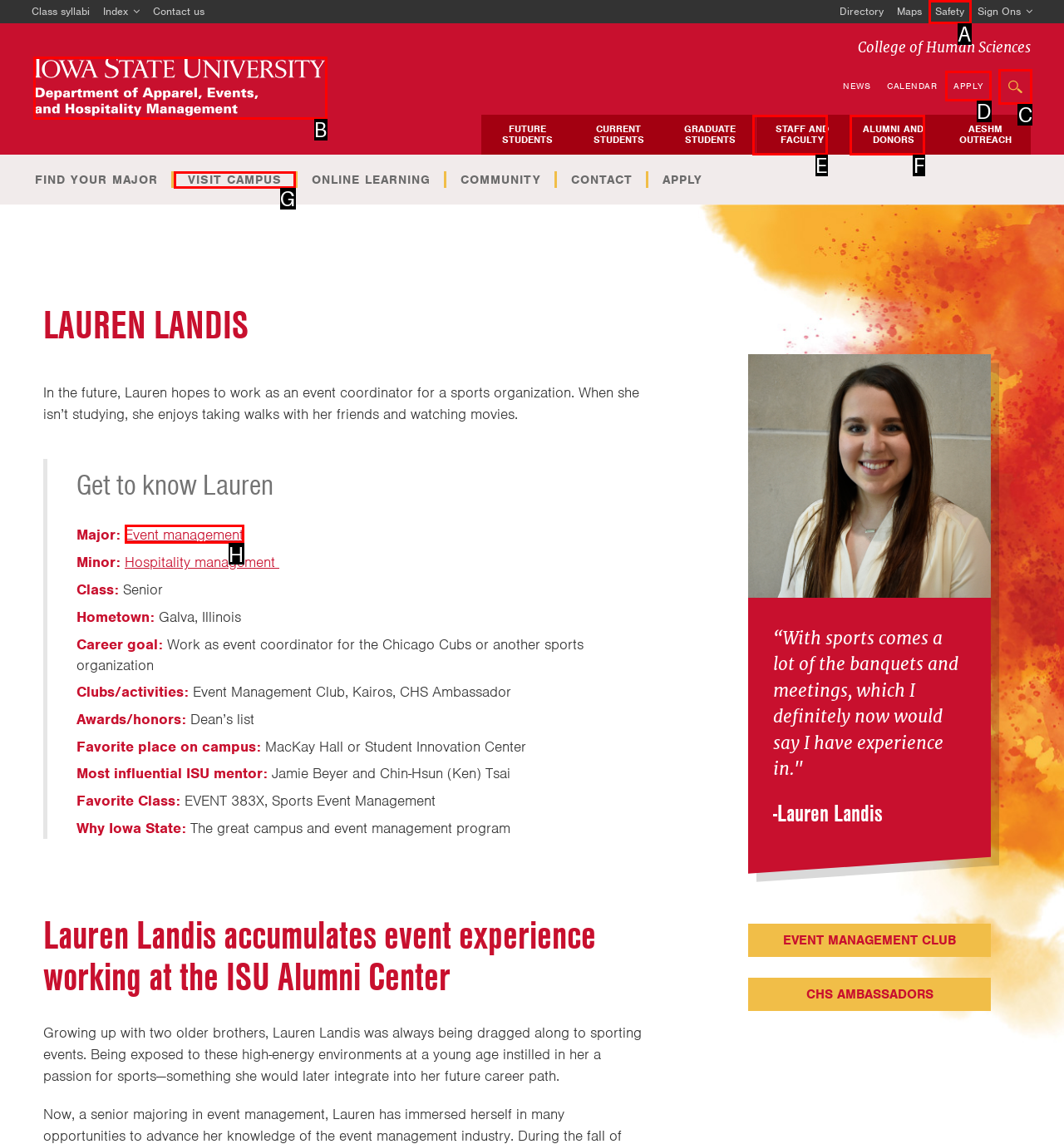Select the UI element that should be clicked to execute the following task: Search the website
Provide the letter of the correct choice from the given options.

C